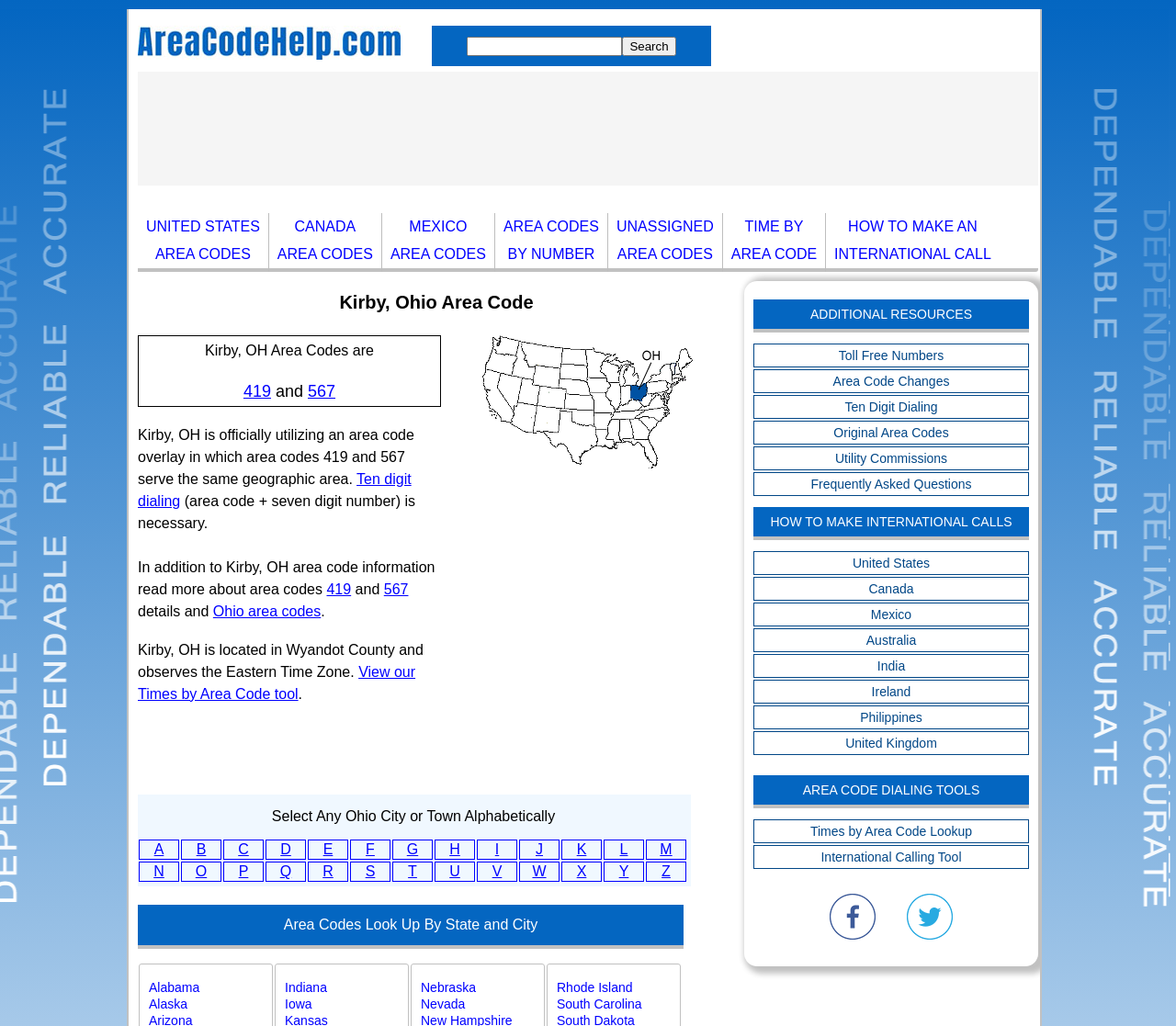Locate the bounding box coordinates of the clickable region necessary to complete the following instruction: "Search for area codes". Provide the coordinates in the format of four float numbers between 0 and 1, i.e., [left, top, right, bottom].

[0.529, 0.036, 0.575, 0.055]